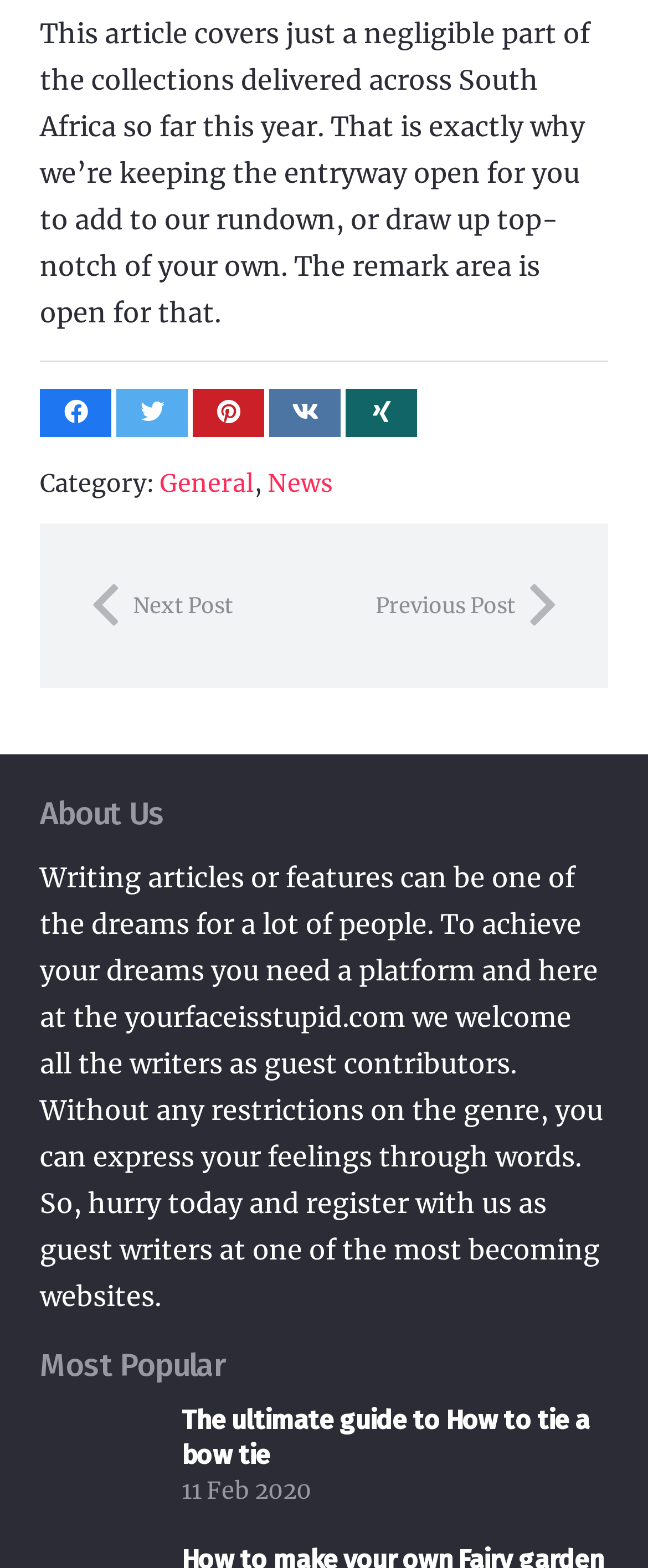Please locate the bounding box coordinates of the element's region that needs to be clicked to follow the instruction: "Read the next post". The bounding box coordinates should be provided as four float numbers between 0 and 1, i.e., [left, top, right, bottom].

[0.144, 0.368, 0.5, 0.405]